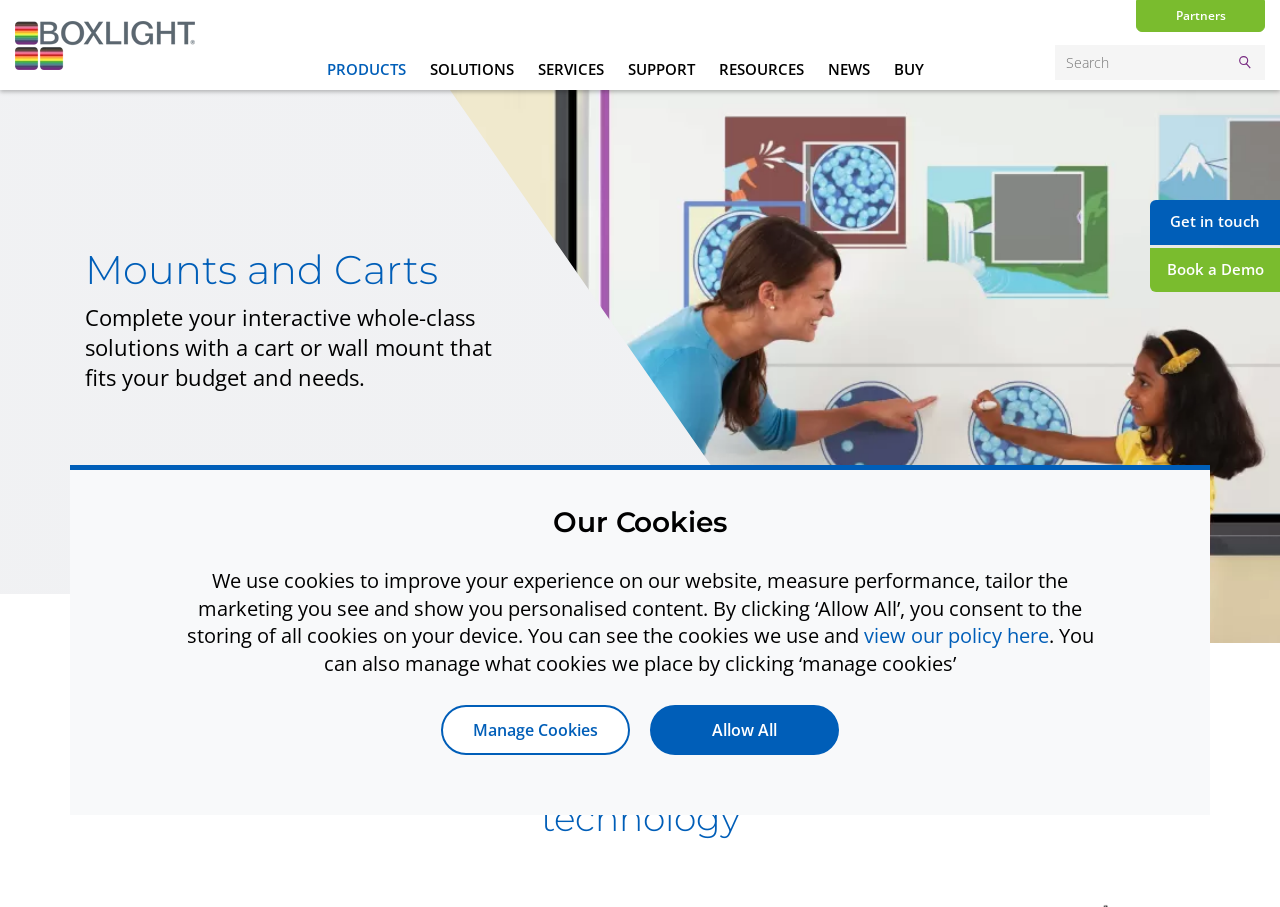What is the logo of the company?
Please provide a single word or phrase as the answer based on the screenshot.

Boxlight